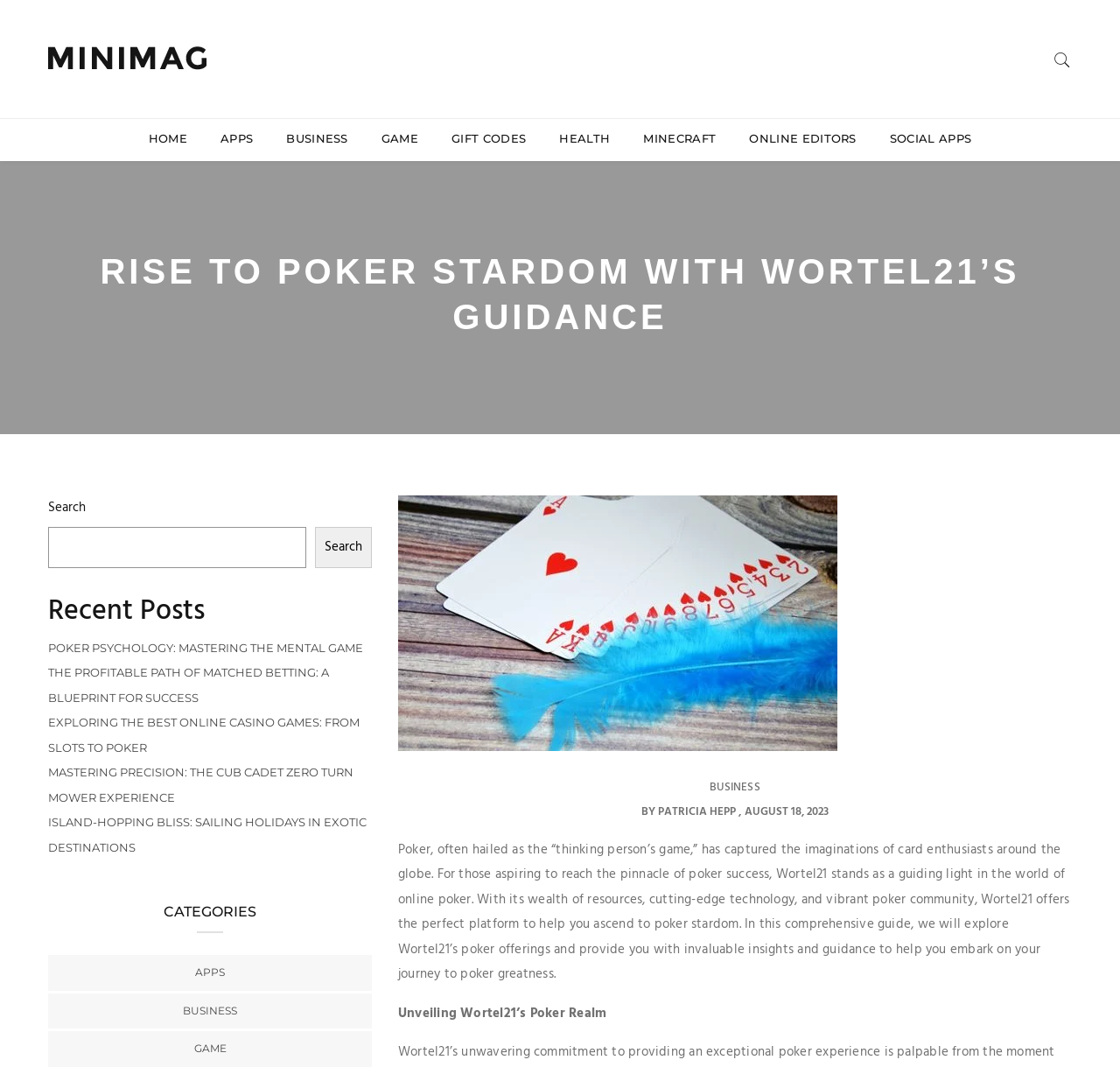Based on the description "Business", find the bounding box of the specified UI element.

[0.163, 0.939, 0.212, 0.955]